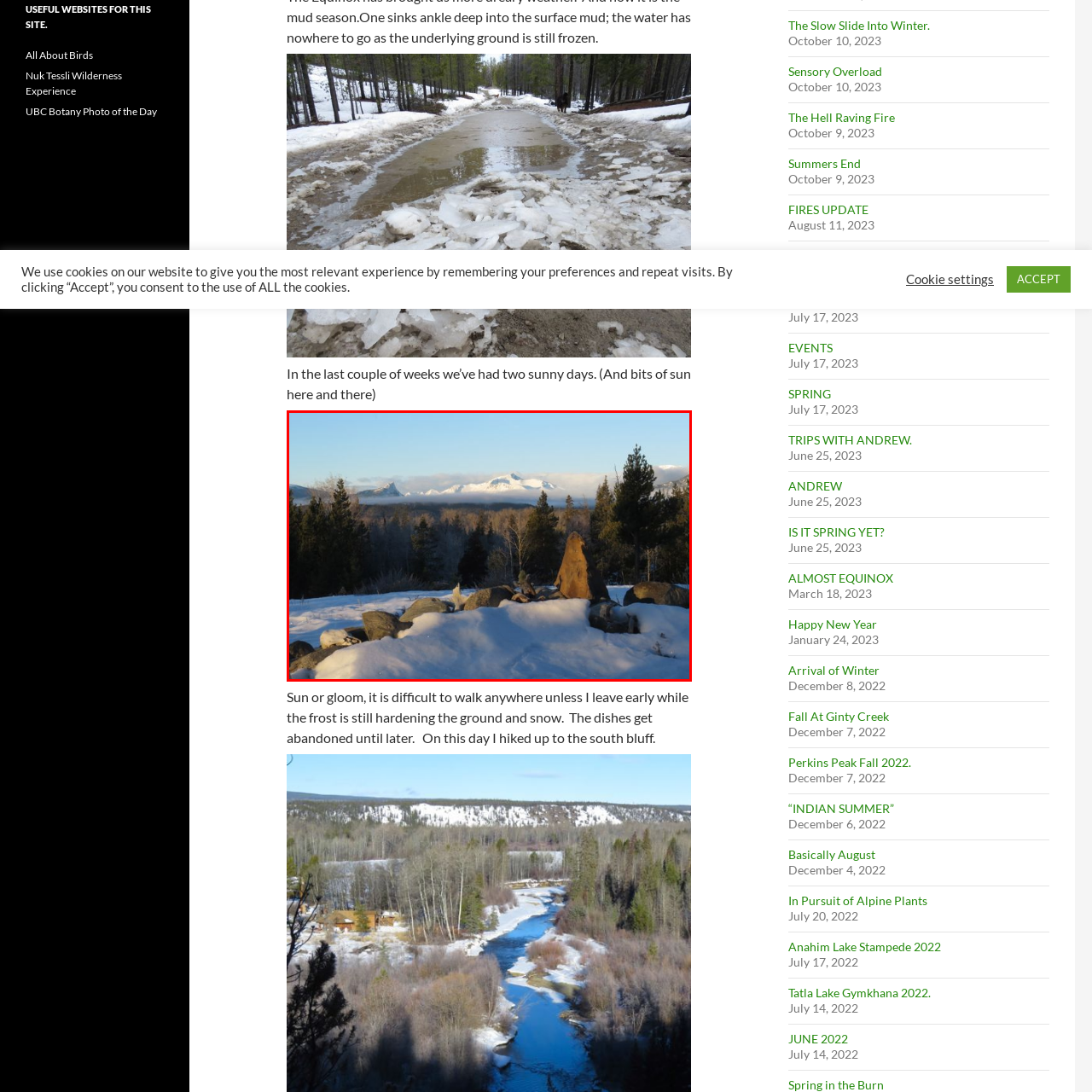Examine the image within the red border, What type of trees are in the midground? 
Please provide a one-word or one-phrase answer.

Evergreen